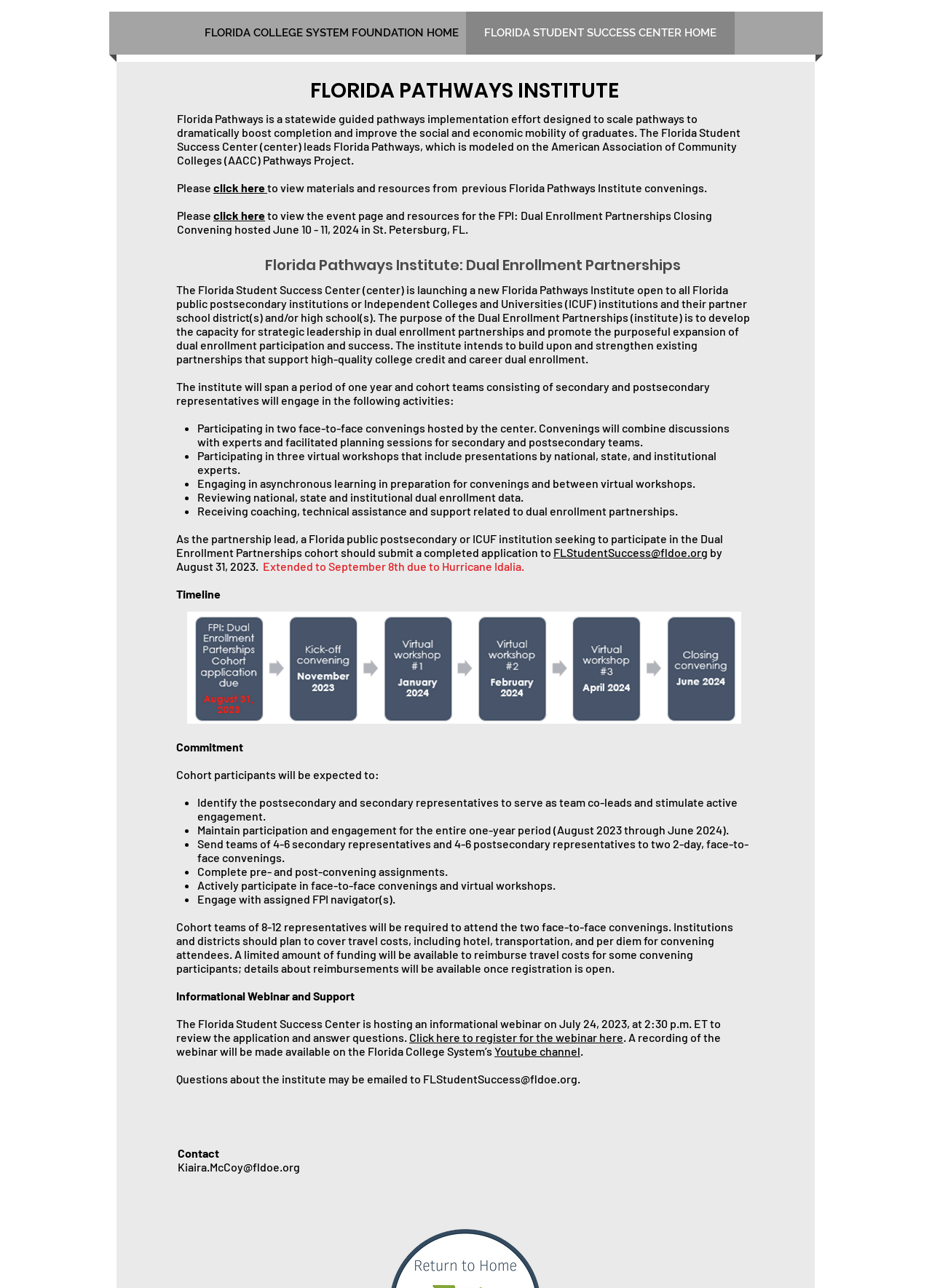Use a single word or phrase to answer the question:
What is the deadline for submitting the application?

September 8th